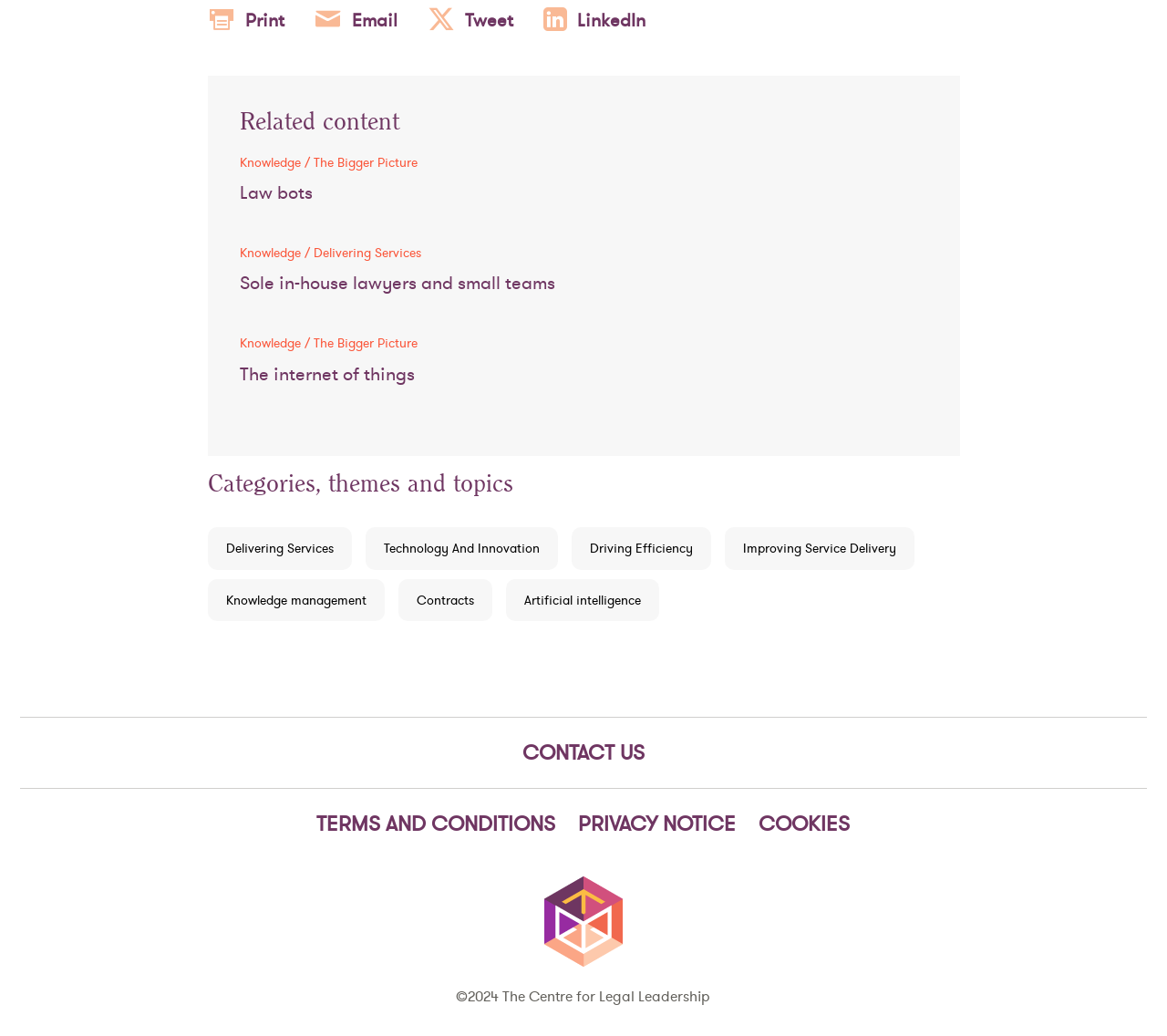Please give a succinct answer using a single word or phrase:
What is the text above the 'Law bots' link?

The Bigger Picture